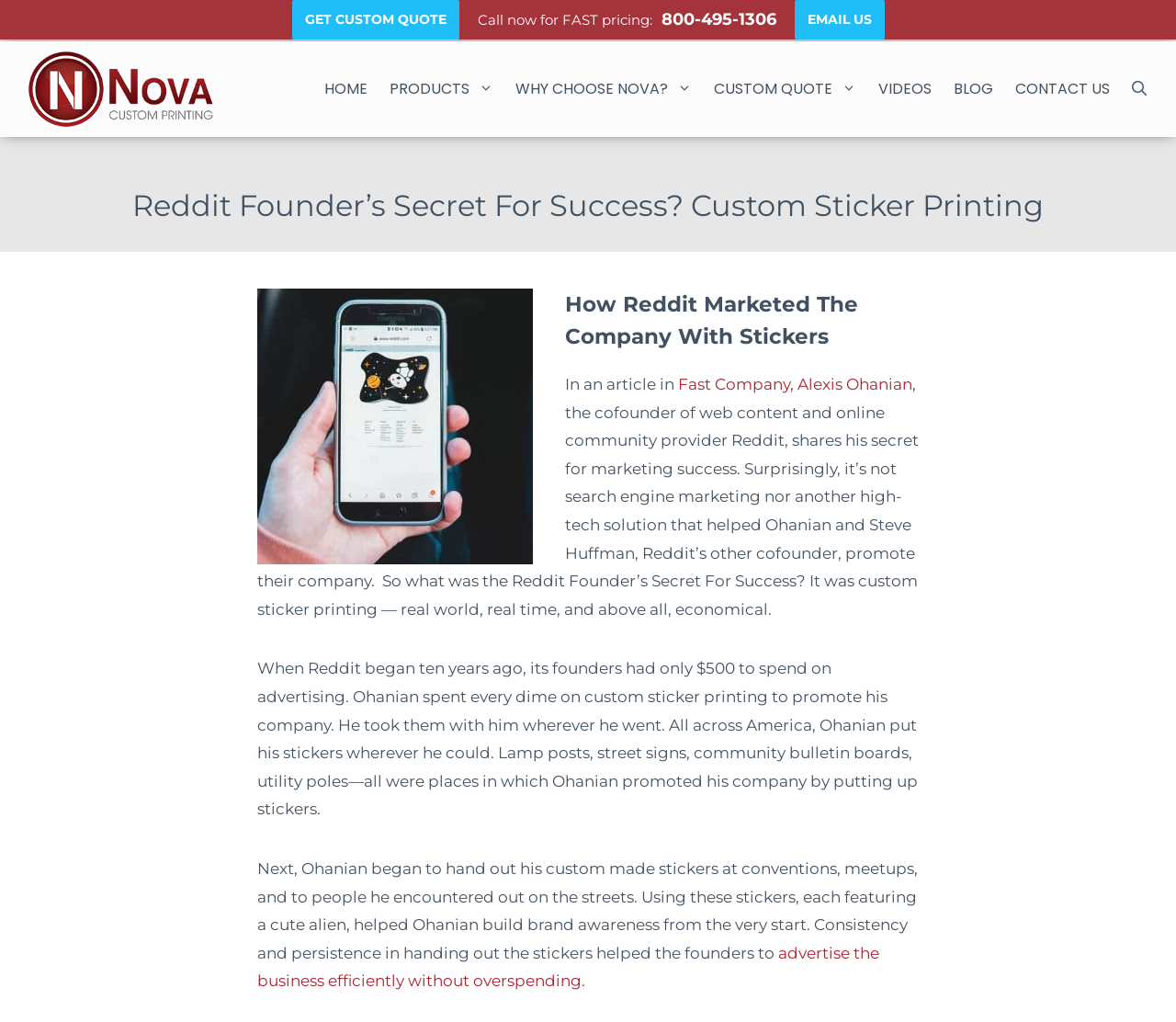Please find the bounding box coordinates of the section that needs to be clicked to achieve this instruction: "Learn why choose Nova".

[0.429, 0.06, 0.598, 0.114]